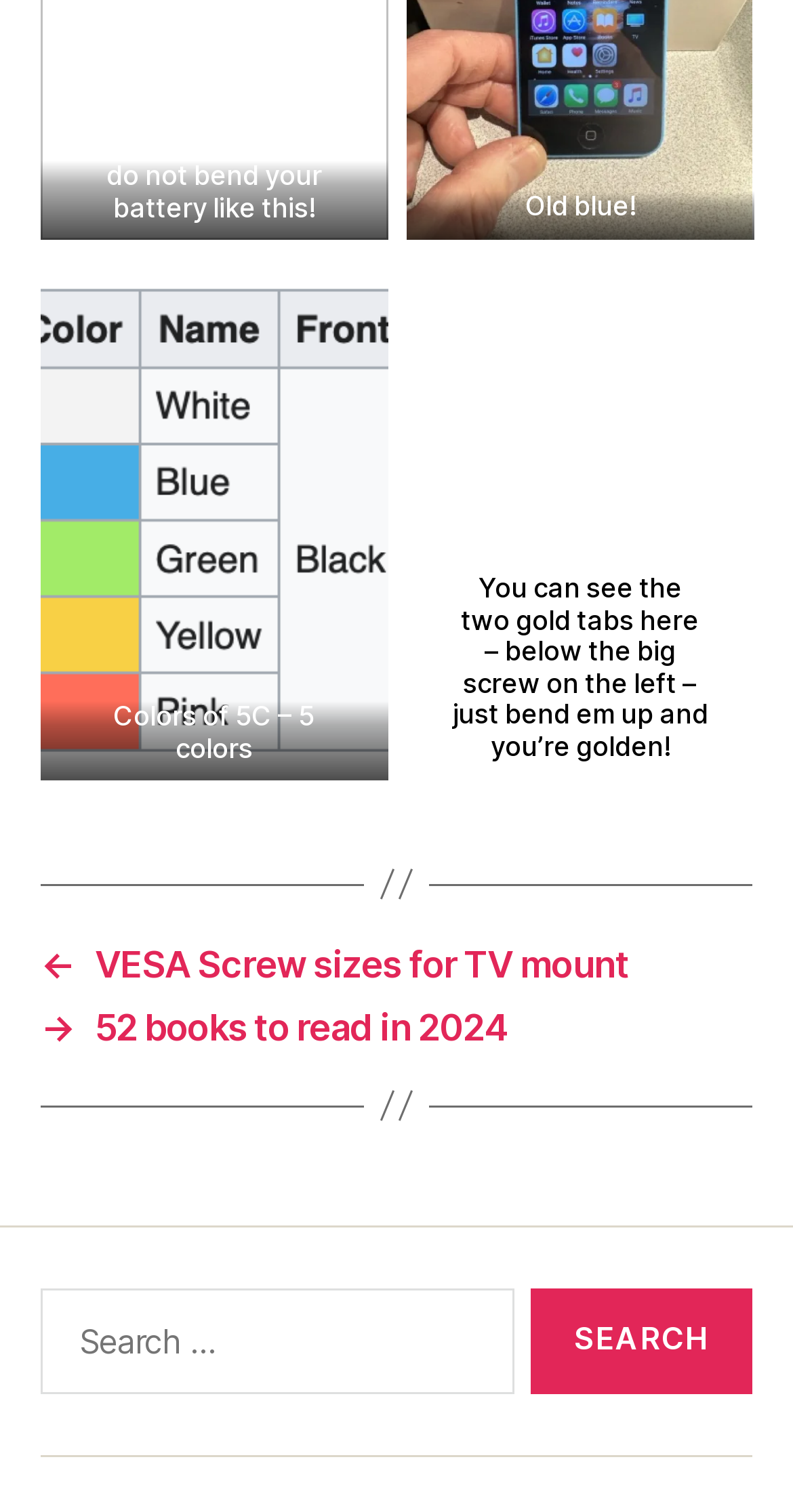What is the purpose of the search box? Based on the image, give a response in one word or a short phrase.

To search for something